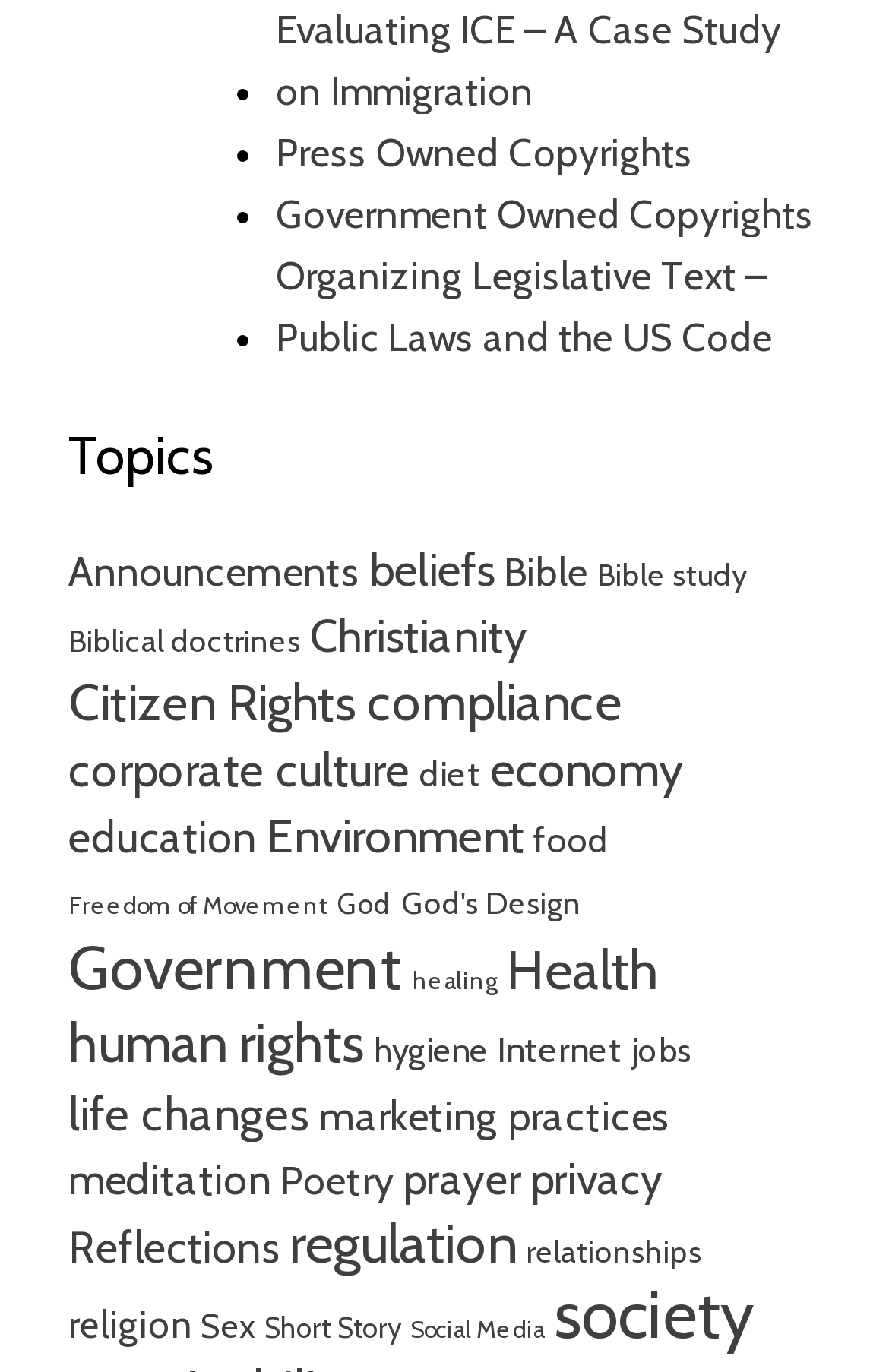Please identify the coordinates of the bounding box that should be clicked to fulfill this instruction: "Click on 'Press Owned Copyrights'".

[0.31, 0.089, 0.779, 0.134]